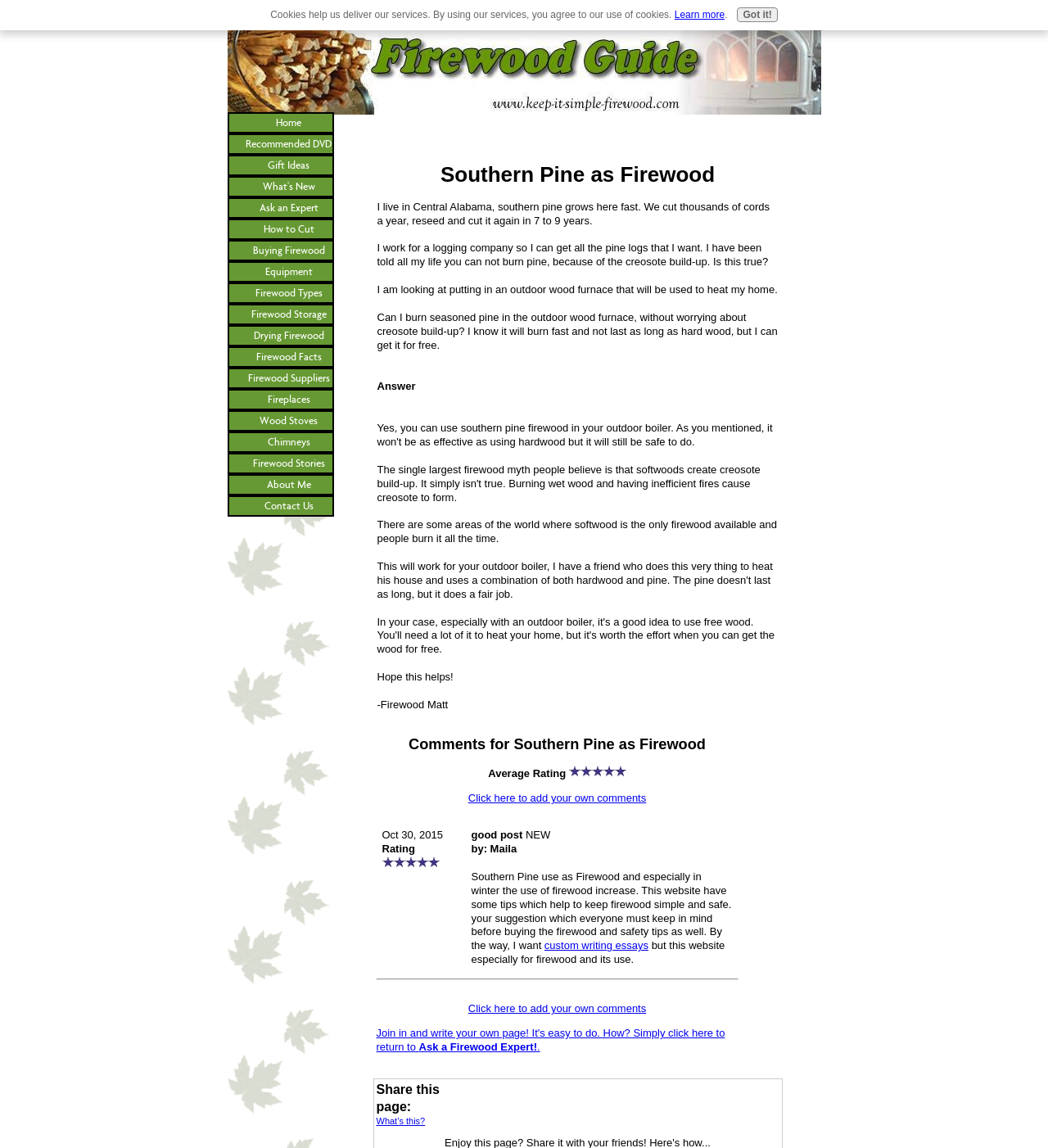Specify the bounding box coordinates of the area that needs to be clicked to achieve the following instruction: "Ask an expert".

[0.217, 0.172, 0.334, 0.19]